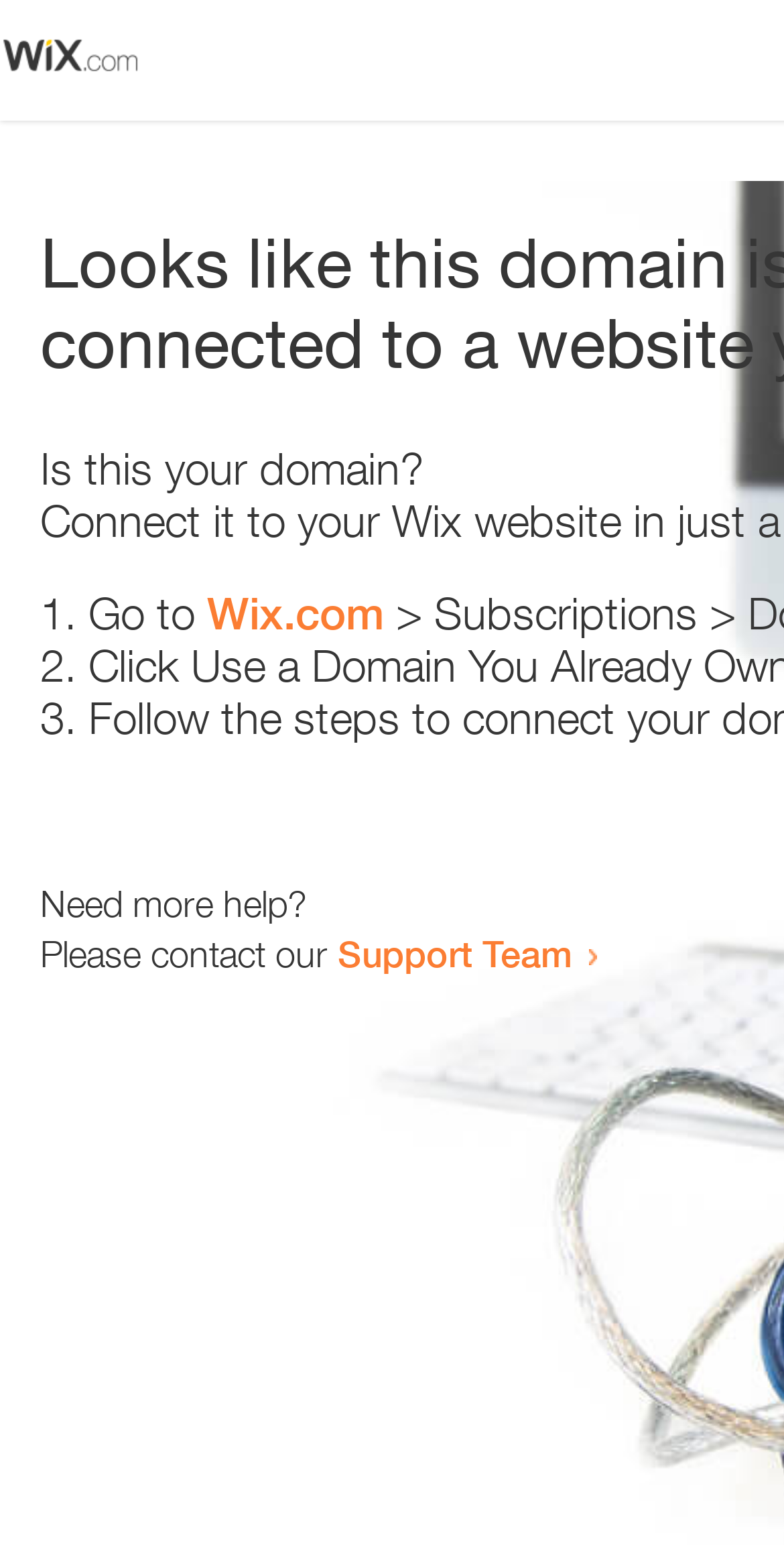Please extract the webpage's main title and generate its text content.

Looks like this domain isn't
connected to a website yet